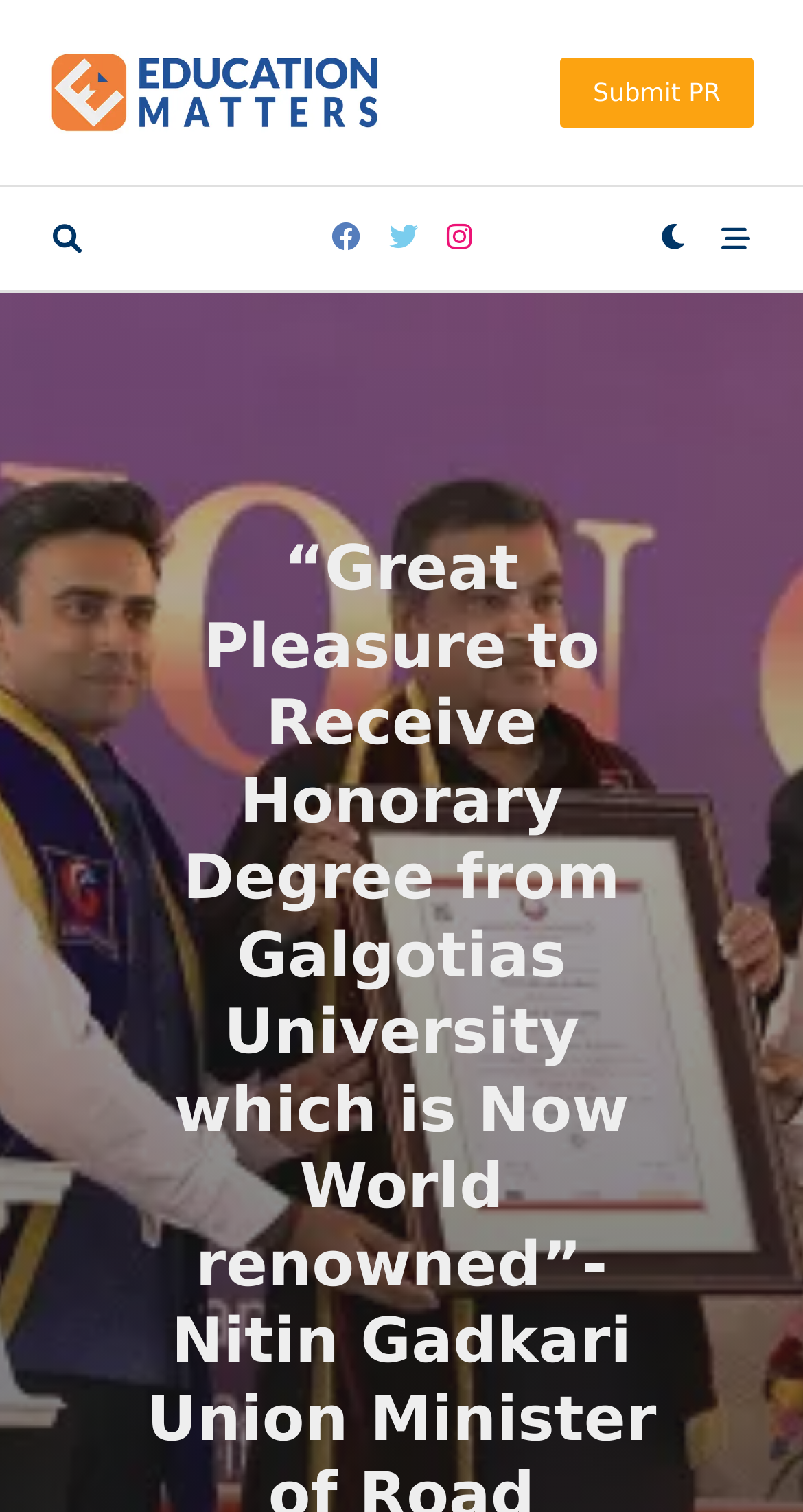Utilize the details in the image to give a detailed response to the question: What is the theme of the webpage?

The theme of the webpage appears to be education, as it mentions a convocation ceremony and a university, and it also has a link to a magazine called 'Education Matters Magazine'.